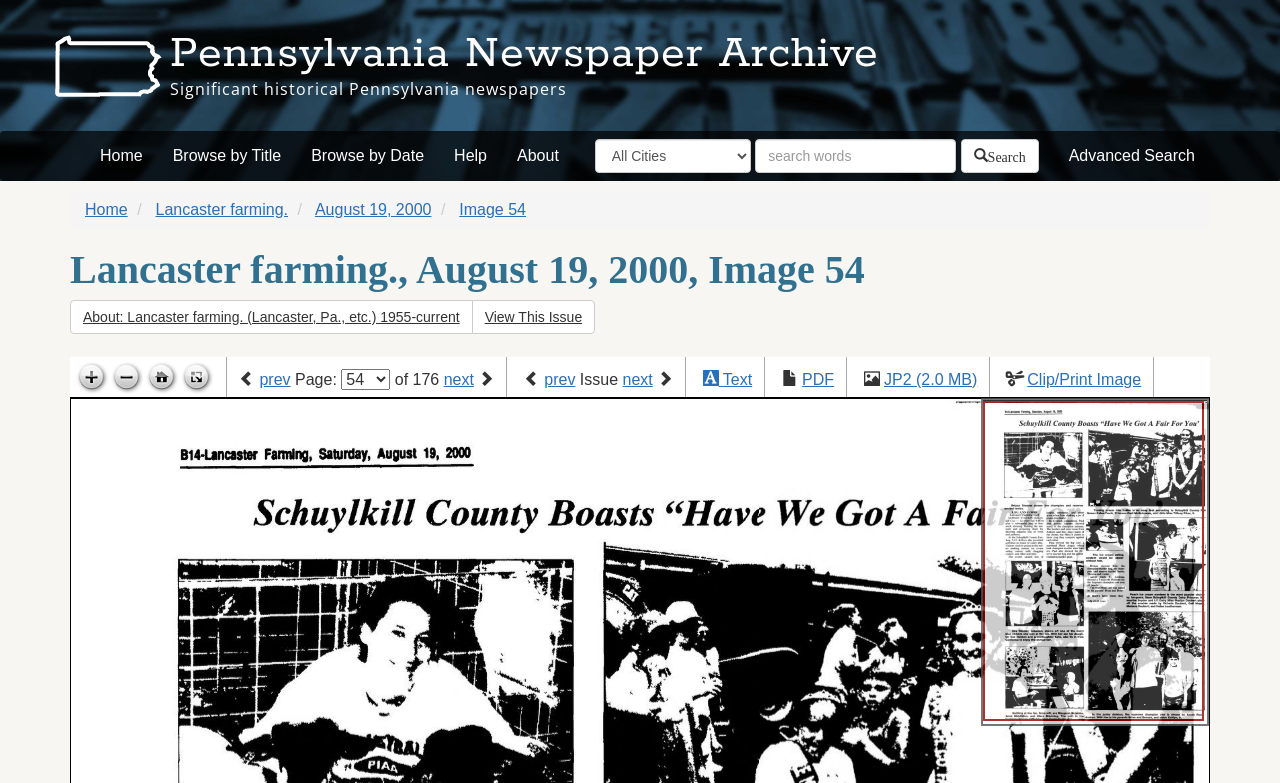What is the text of the webpage's headline?

Pennsylvania Newspaper Archive